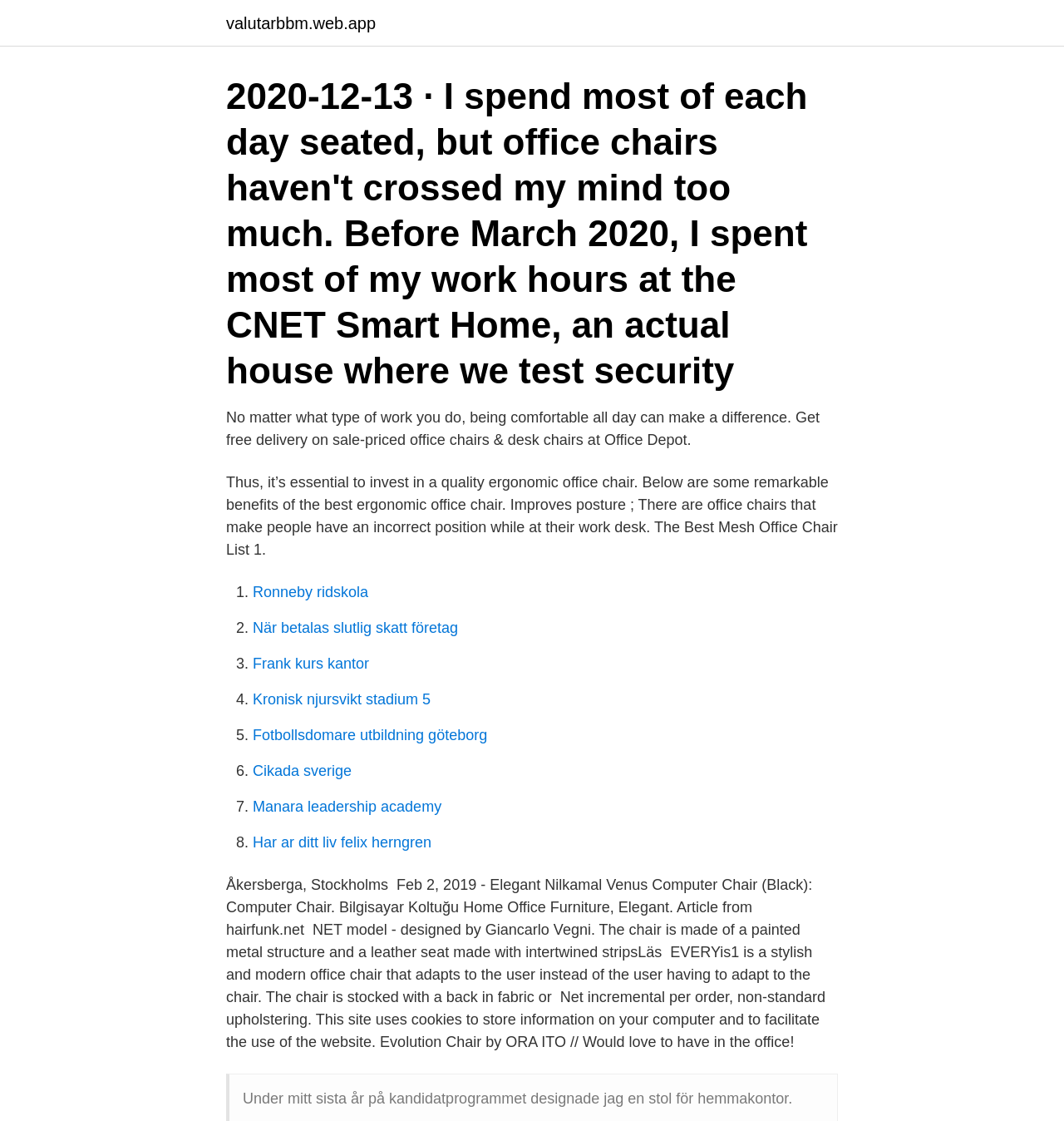What is the purpose of an ergonomic office chair?
Answer the question with as much detail as possible.

According to the webpage, one of the benefits of an ergonomic office chair is that it improves posture, which suggests that the purpose of such a chair is to provide comfort and support for the user's back and body.